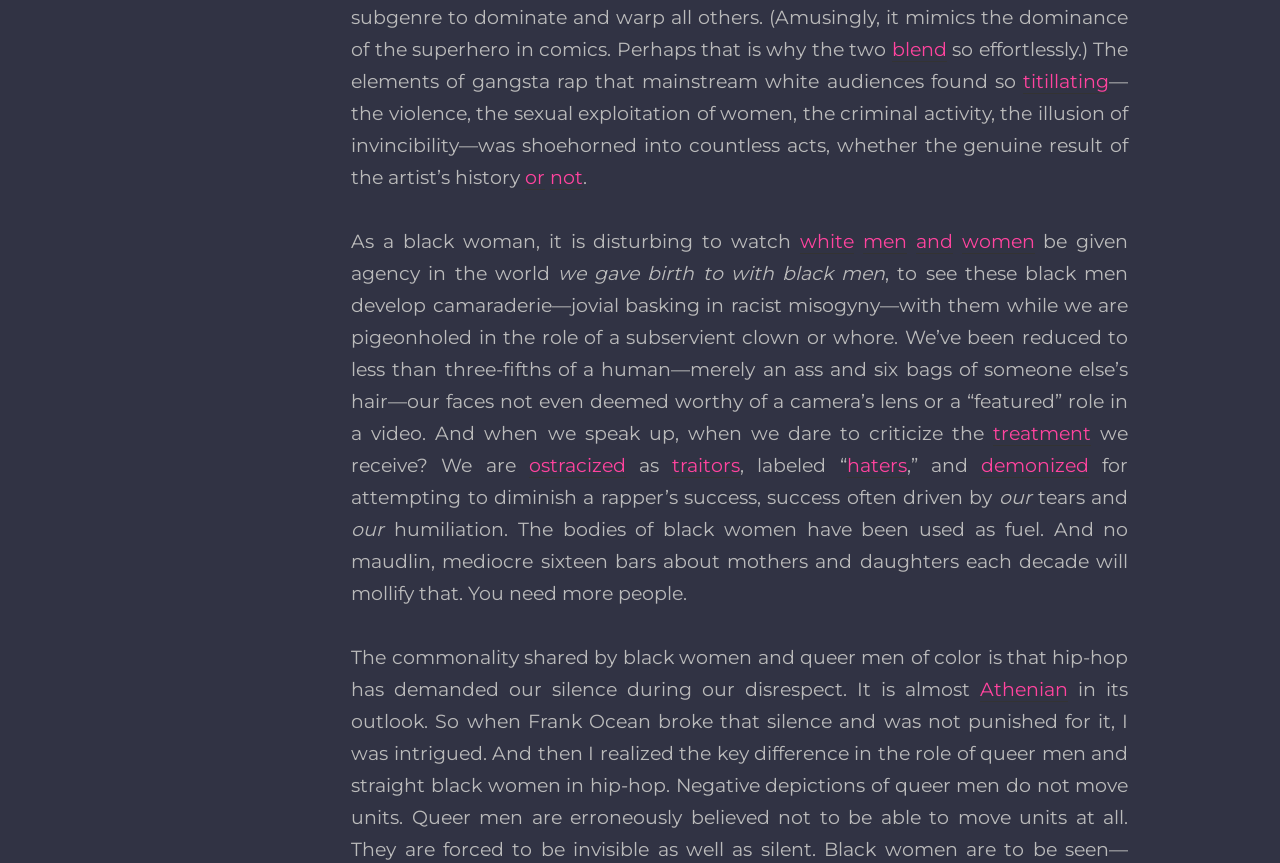Please identify the bounding box coordinates of the element that needs to be clicked to execute the following command: "View latest news". Provide the bounding box using four float numbers between 0 and 1, formatted as [left, top, right, bottom].

None